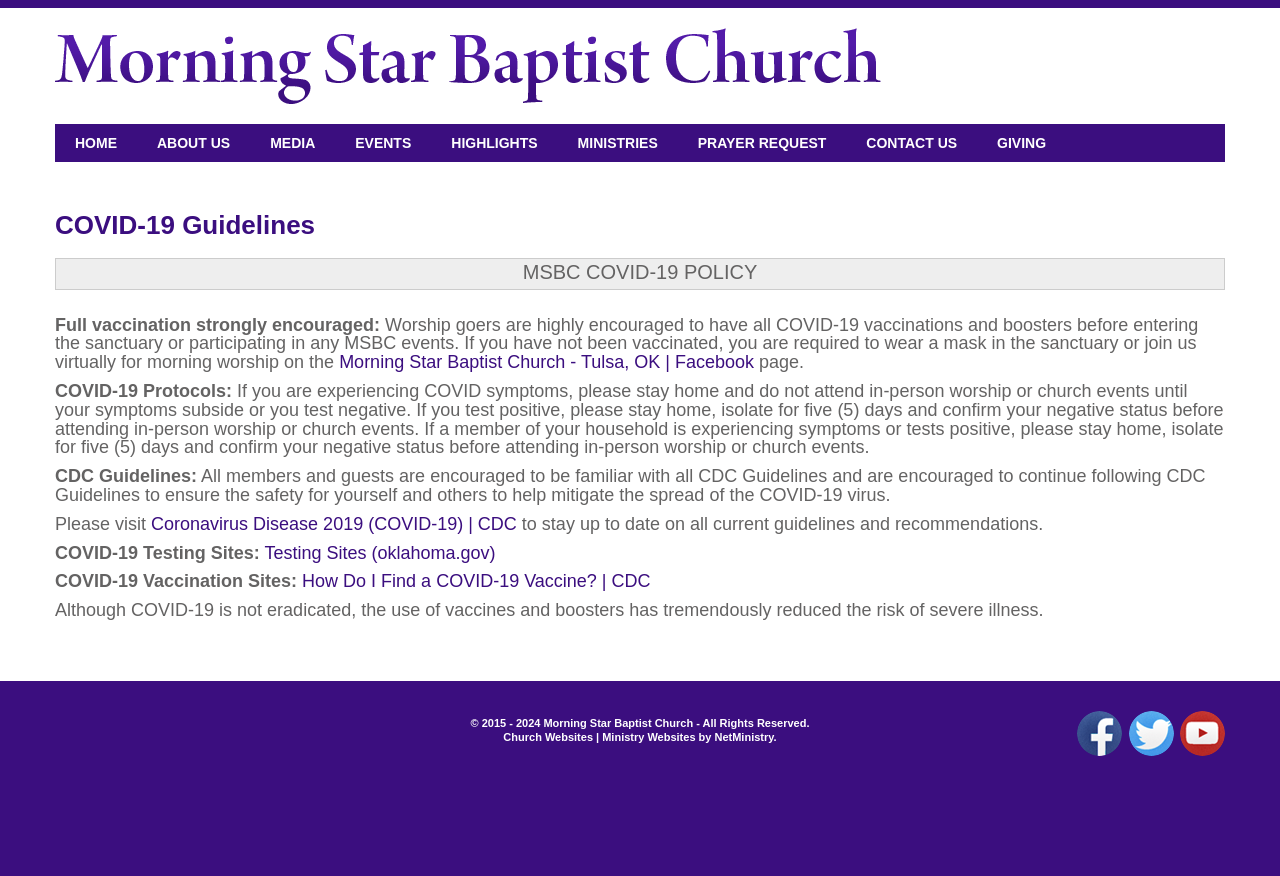Given the element description, predict the bounding box coordinates in the format (top-left x, top-left y, bottom-right x, bottom-right y). Make sure all values are between 0 and 1. Here is the element description: alt="Morning Star Baptist Church"

[0.043, 0.032, 0.957, 0.119]